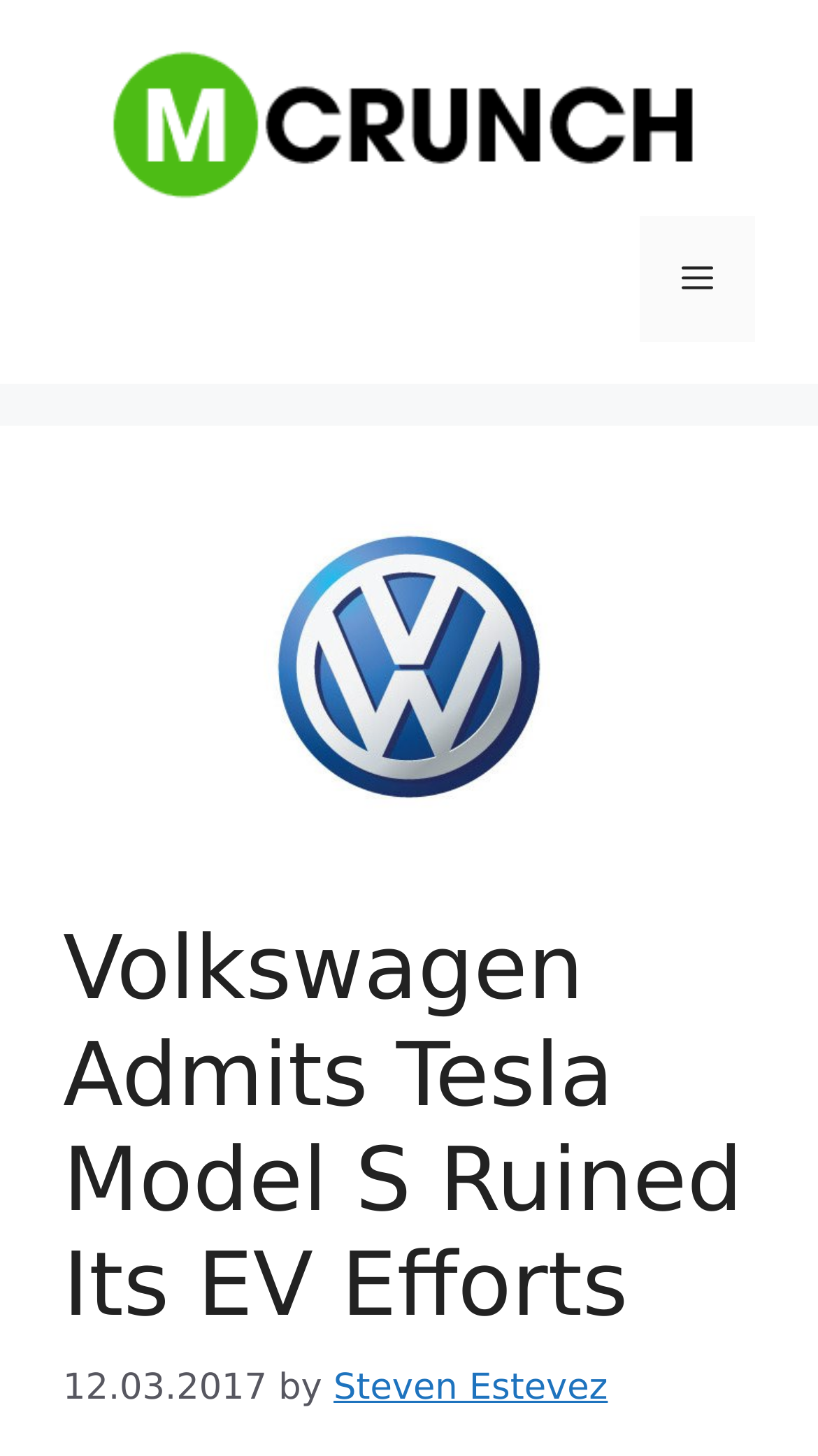Please identify the webpage's heading and generate its text content.

Volkswagen Admits Tesla Model S Ruined Its EV Efforts